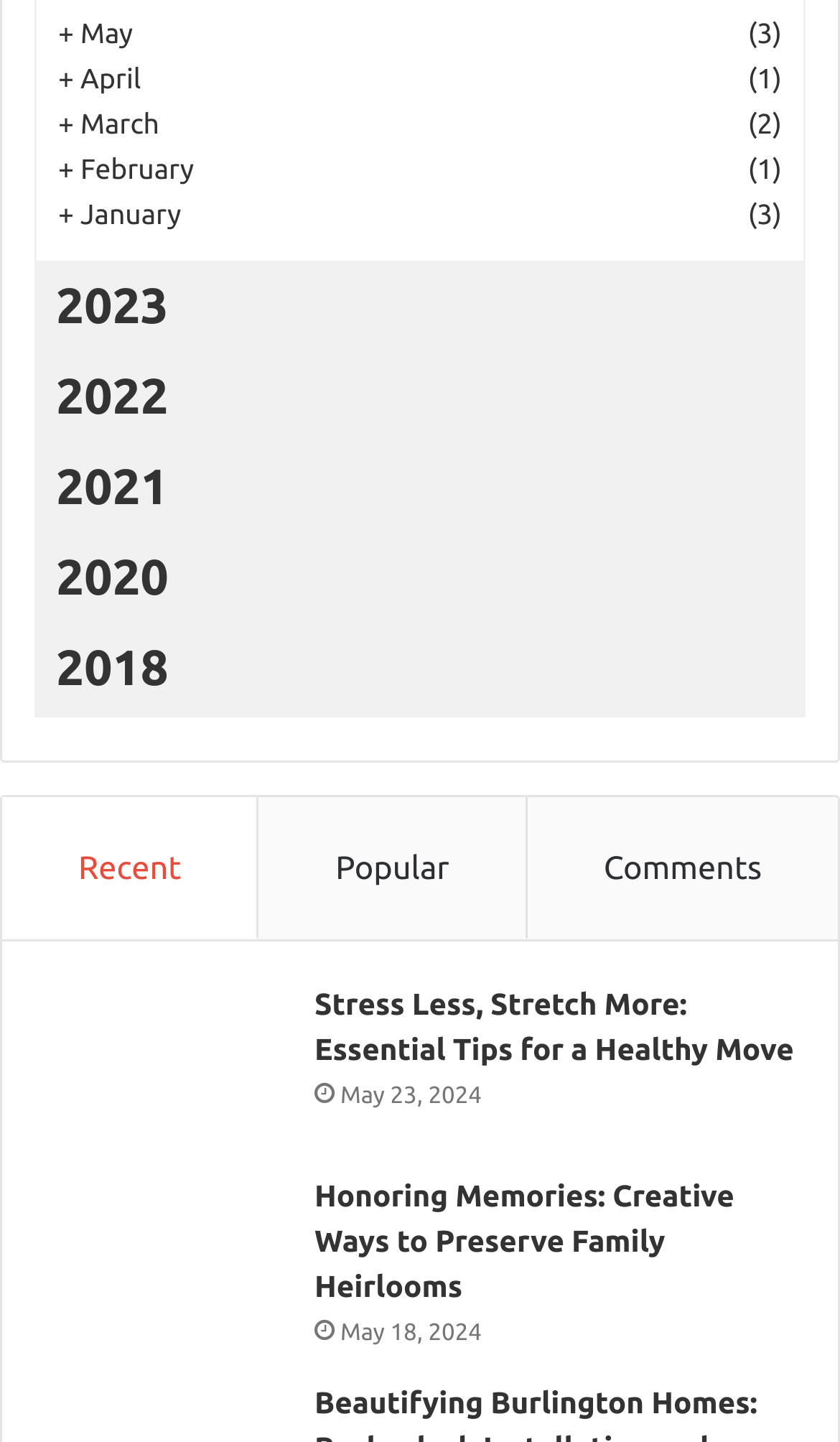Identify the bounding box coordinates of the region that needs to be clicked to carry out this instruction: "go to recent page". Provide these coordinates as four float numbers ranging from 0 to 1, i.e., [left, top, right, bottom].

[0.003, 0.552, 0.309, 0.651]